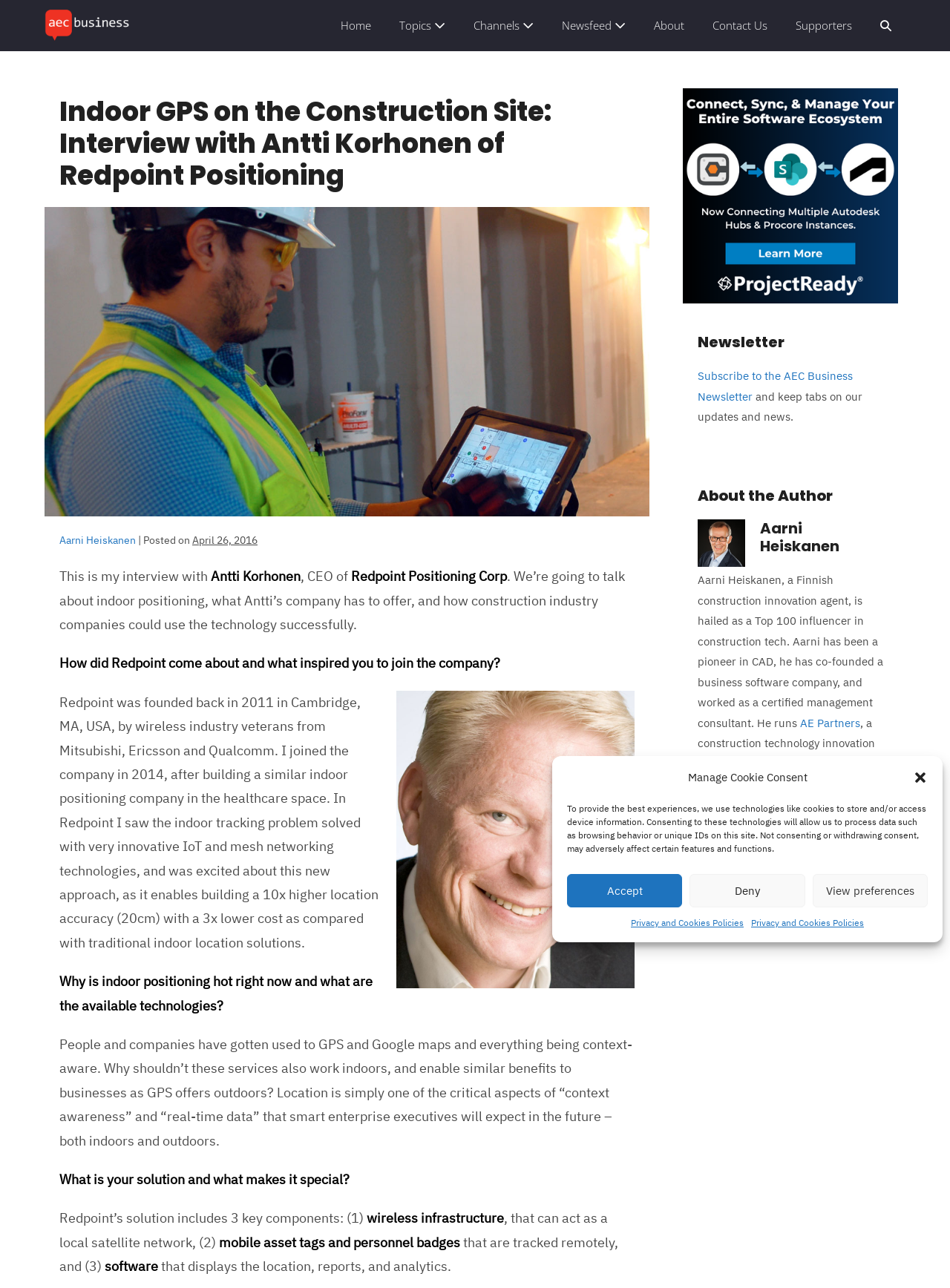Based on what you see in the screenshot, provide a thorough answer to this question: What is the name of the company founded by wireless industry veterans from Mitsubishi, Ericsson and Qualcomm?

The answer can be found in the text where it says 'Redpoint was founded back in 2011 in Cambridge, MA, USA, by wireless industry veterans from Mitsubishi, Ericsson and Qualcomm.'